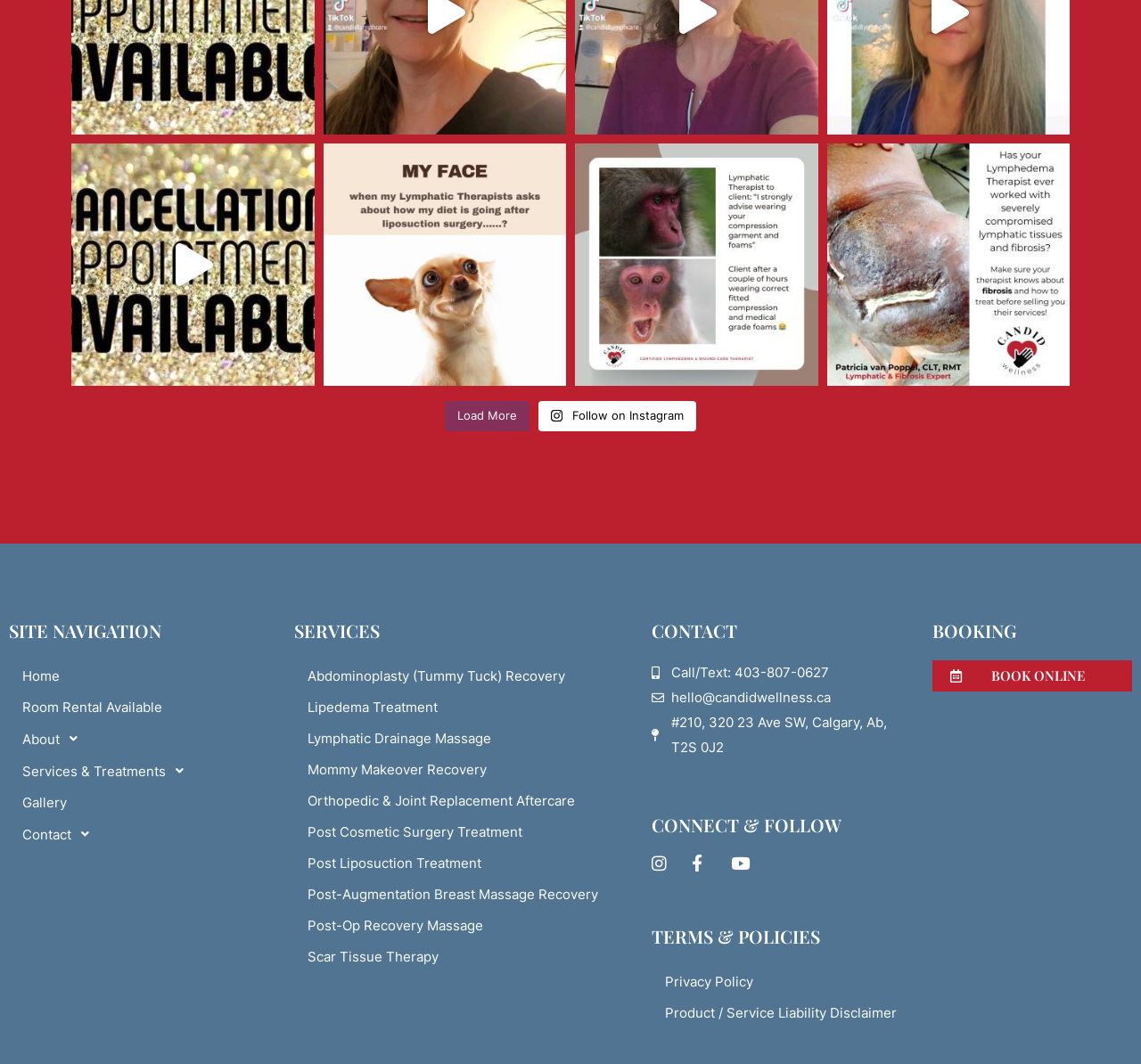Find the bounding box coordinates of the clickable region needed to perform the following instruction: "Load more". The coordinates should be provided as four float numbers between 0 and 1, i.e., [left, top, right, bottom].

[0.39, 0.377, 0.464, 0.405]